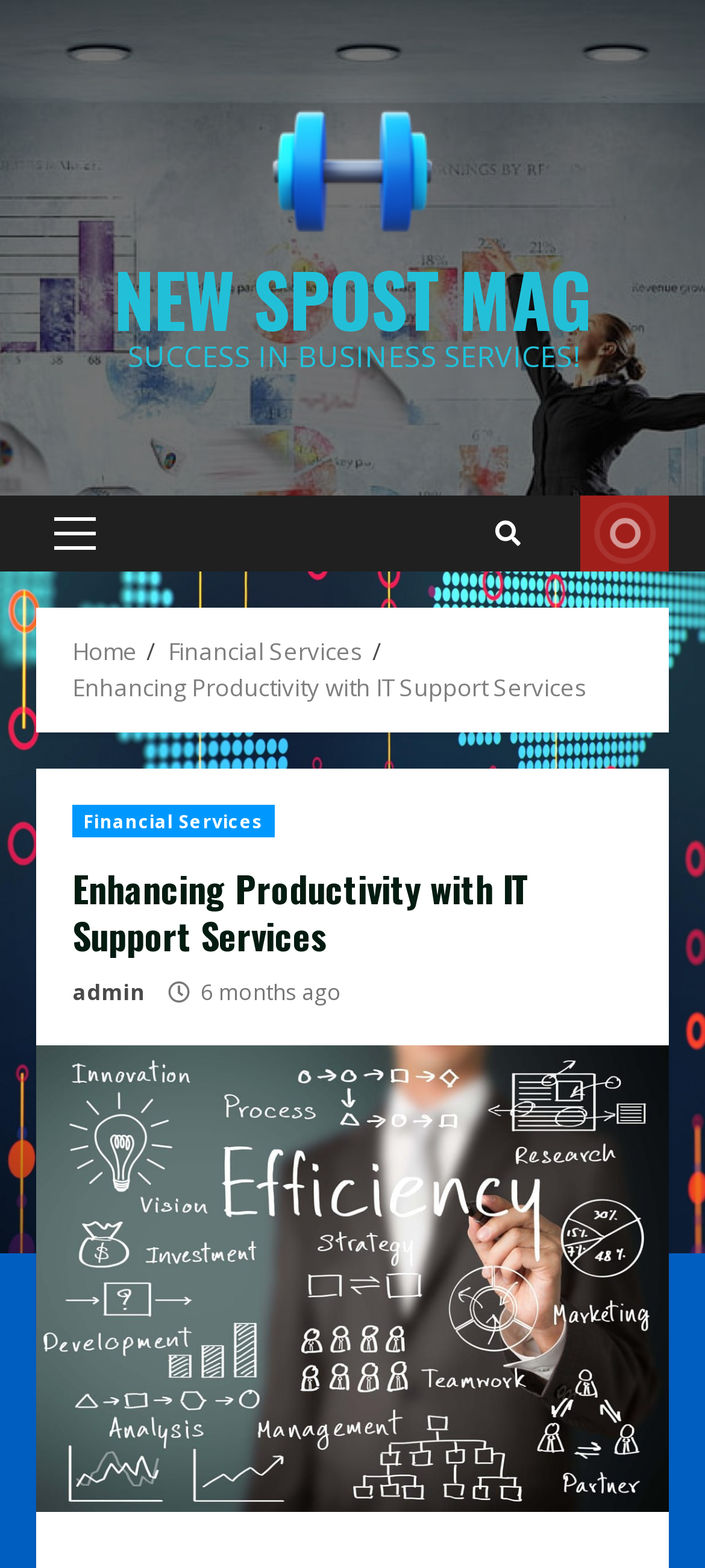Extract the bounding box coordinates for the UI element described by the text: "Relations". The coordinates should be in the form of [left, top, right, bottom] with values between 0 and 1.

None